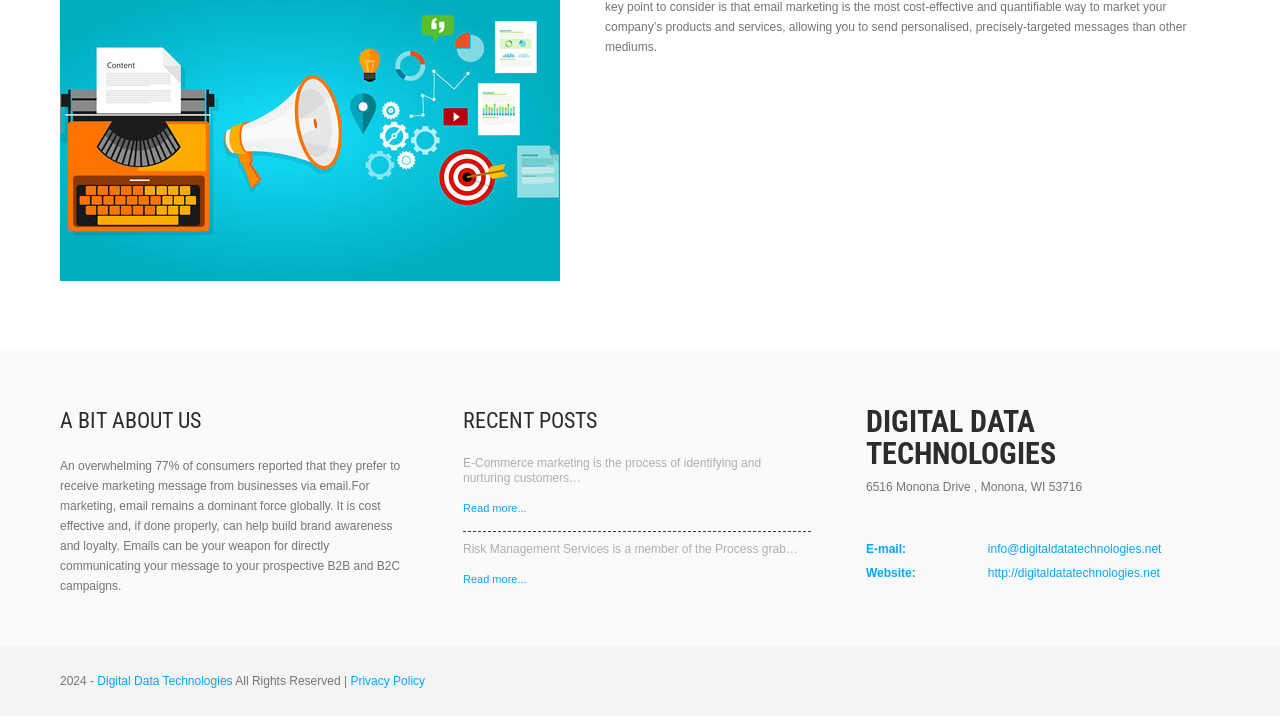Please respond to the question with a concise word or phrase:
What is the website of Digital Data Technologies?

http://digitaldatatechnologies.net